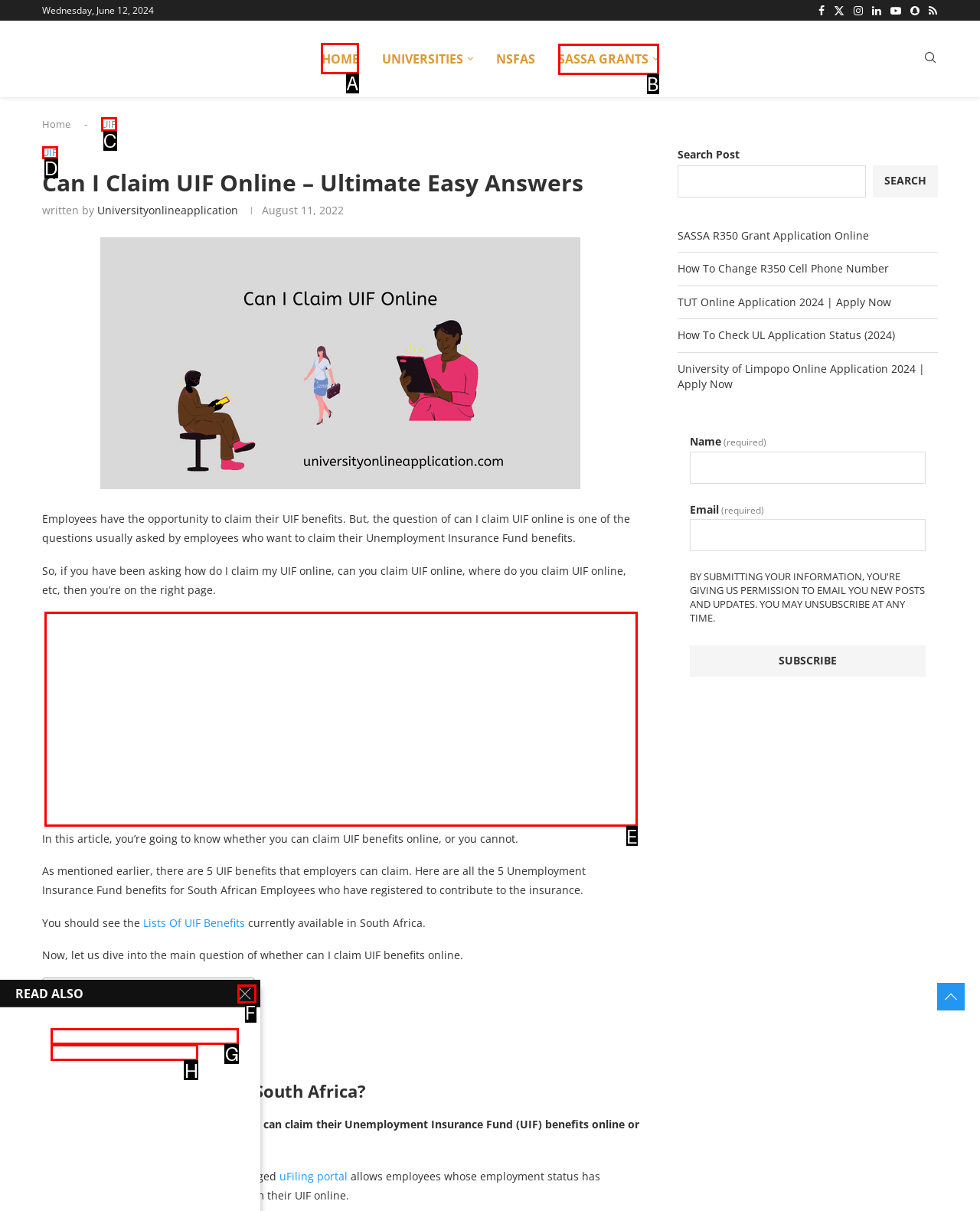Determine which element should be clicked for this task: Click on the HOME link
Answer with the letter of the selected option.

A